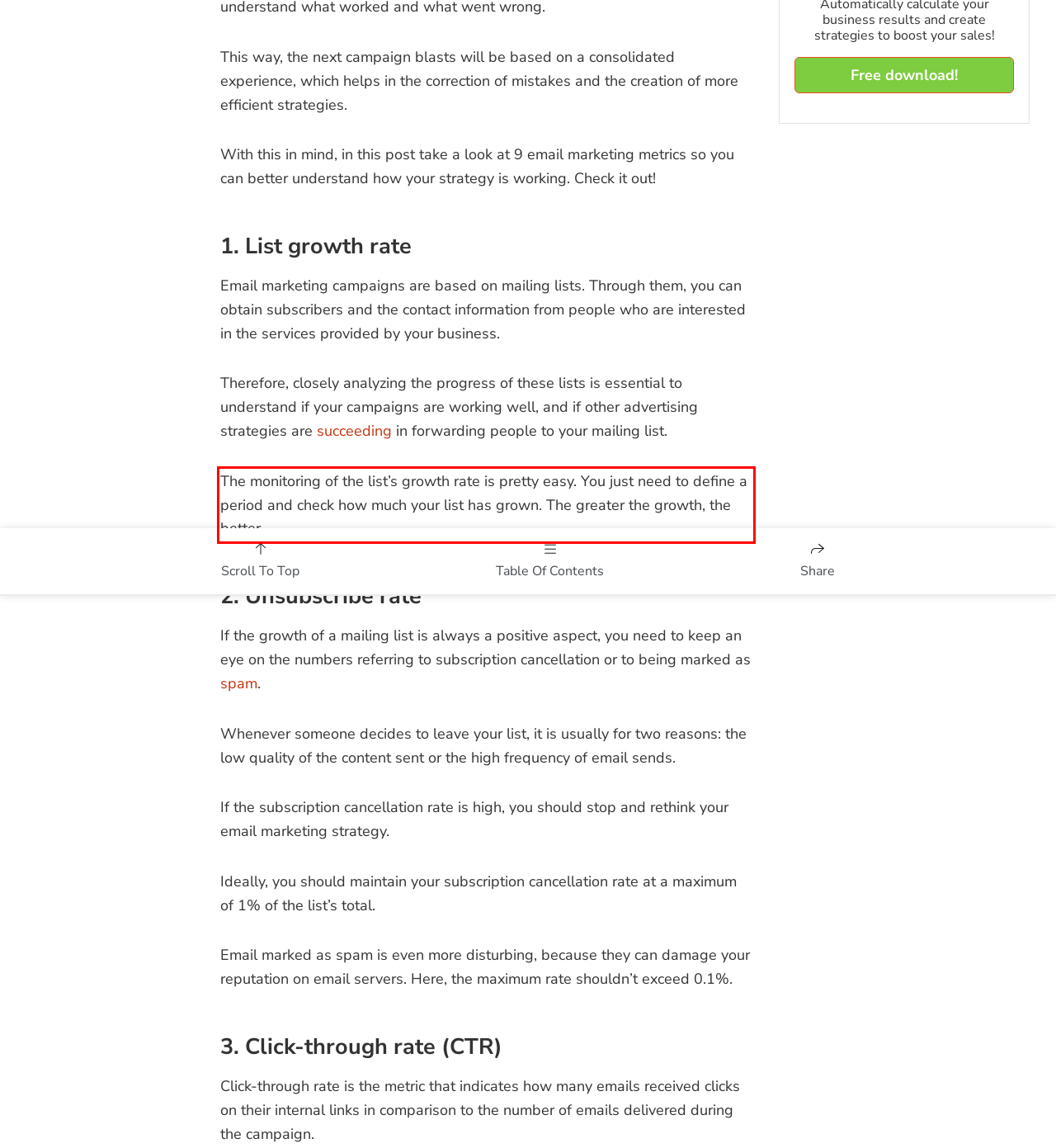Please perform OCR on the UI element surrounded by the red bounding box in the given webpage screenshot and extract its text content.

The monitoring of the list’s growth rate is pretty easy. You just need to define a period and check how much your list has grown. The greater the growth, the better.